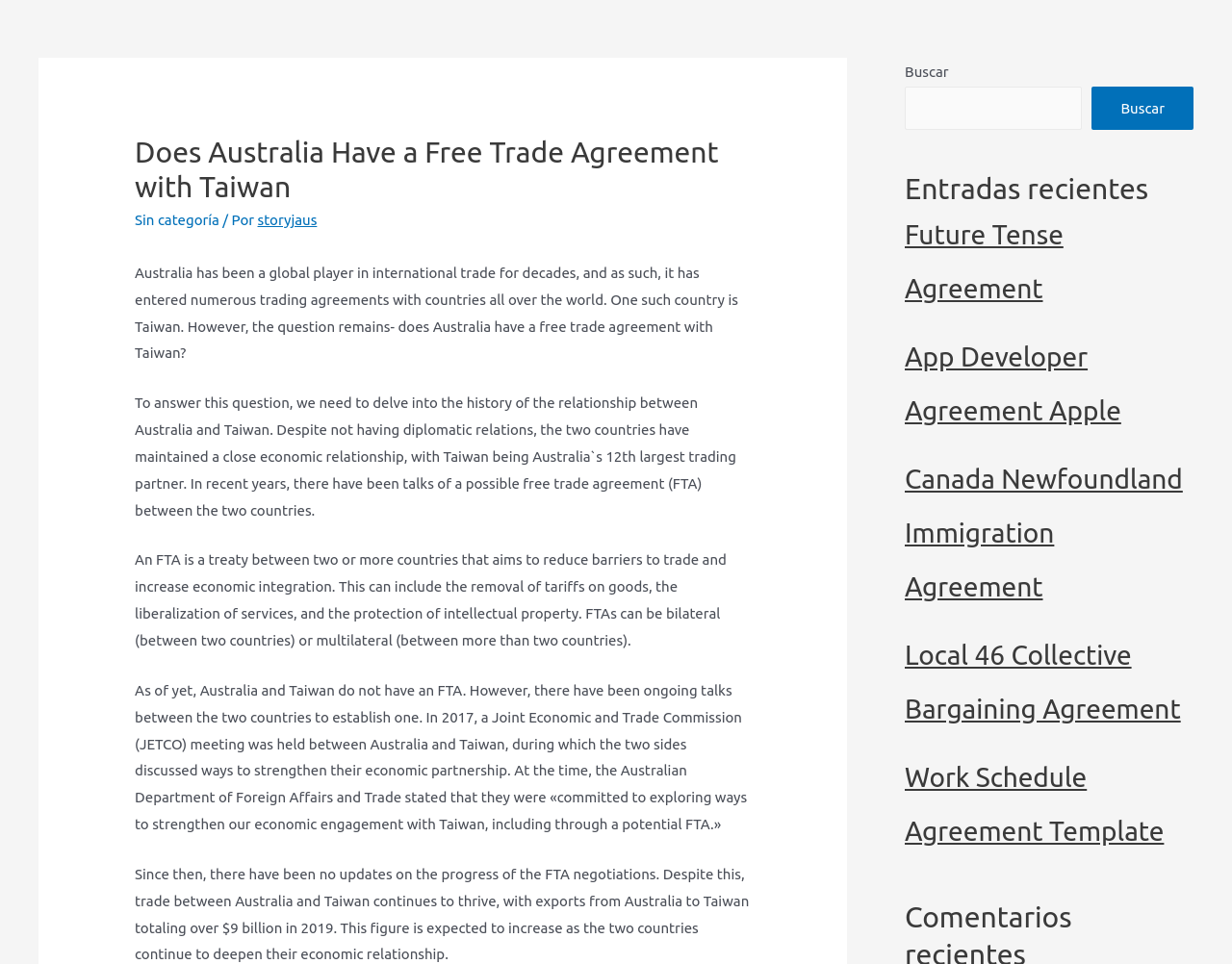Give a one-word or phrase response to the following question: What is the name of the commission that discussed ways to strengthen the economic partnership between Australia and Taiwan?

Joint Economic and Trade Commission